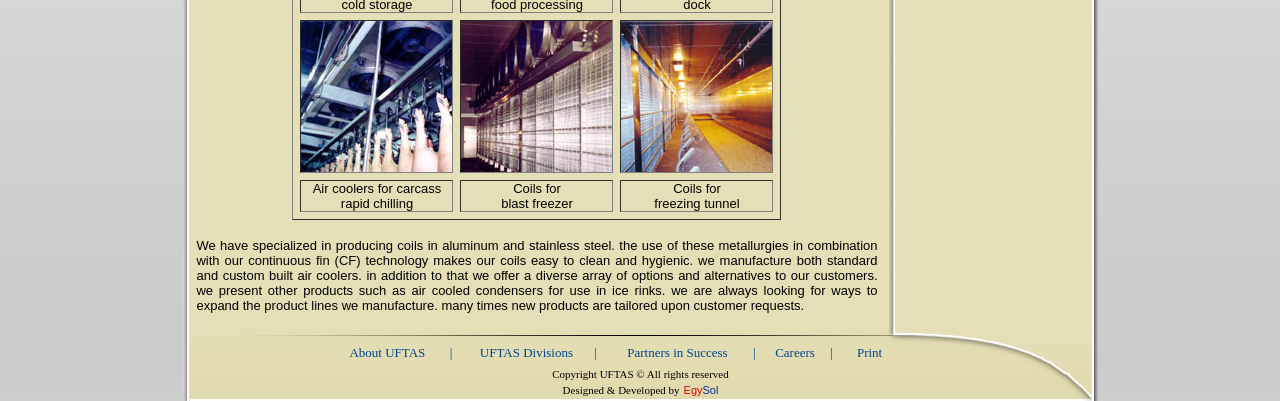Who designed and developed the UFTAS website?
Using the image as a reference, deliver a detailed and thorough answer to the question.

The webpage footer mentions 'Designed & Developed by EgySol', indicating that EgySol is the company responsible for designing and developing the UFTAS website.